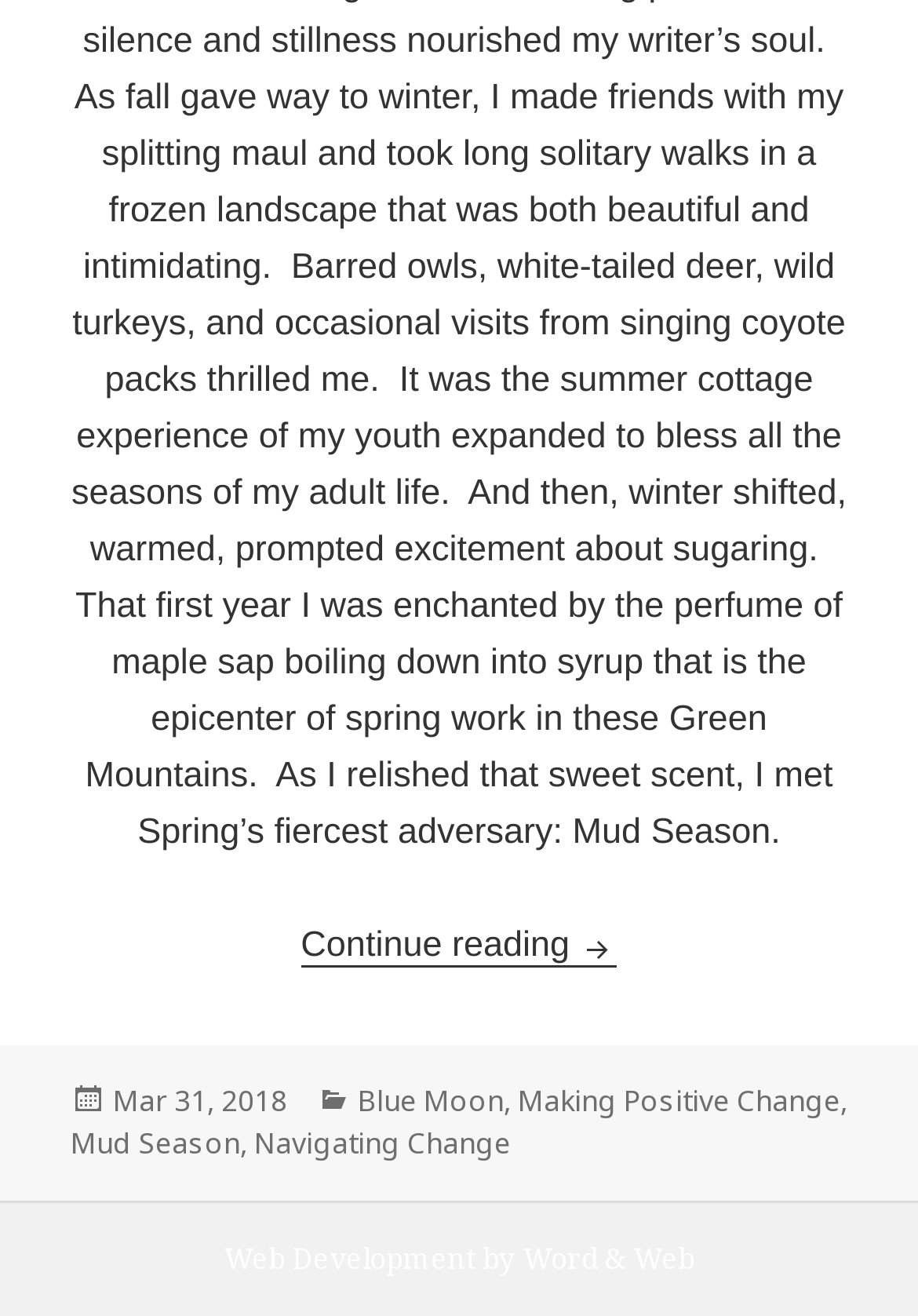Please answer the following question using a single word or phrase: 
What is the category of the article 'Mud Season and Transitions'?

Blue Moon, Making Positive Change